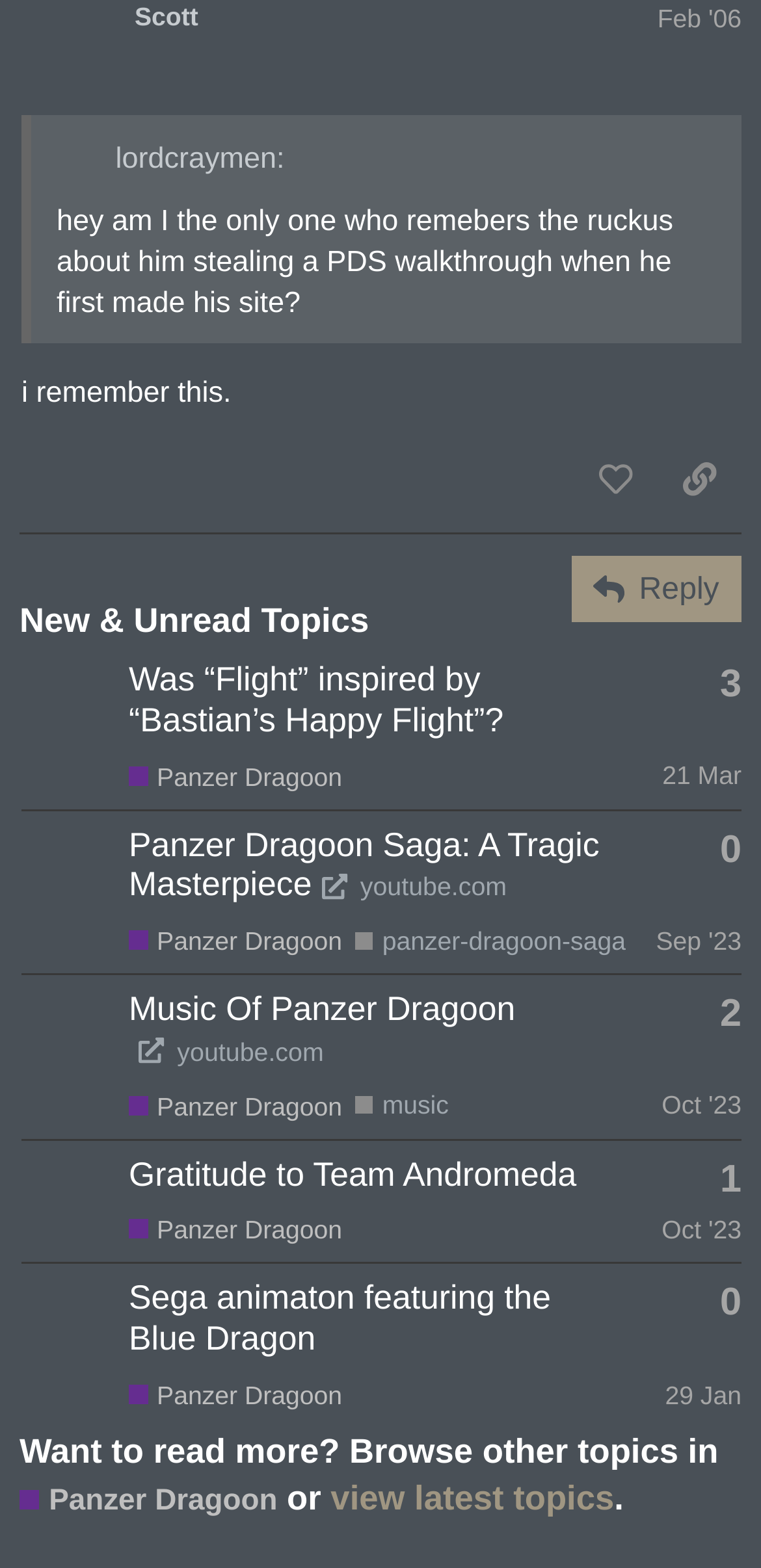Please specify the bounding box coordinates in the format (top-left x, top-left y, bottom-right x, bottom-right y), with values ranging from 0 to 1. Identify the bounding box for the UI component described as follows: panzer-dragoon-saga

[0.466, 0.59, 0.822, 0.61]